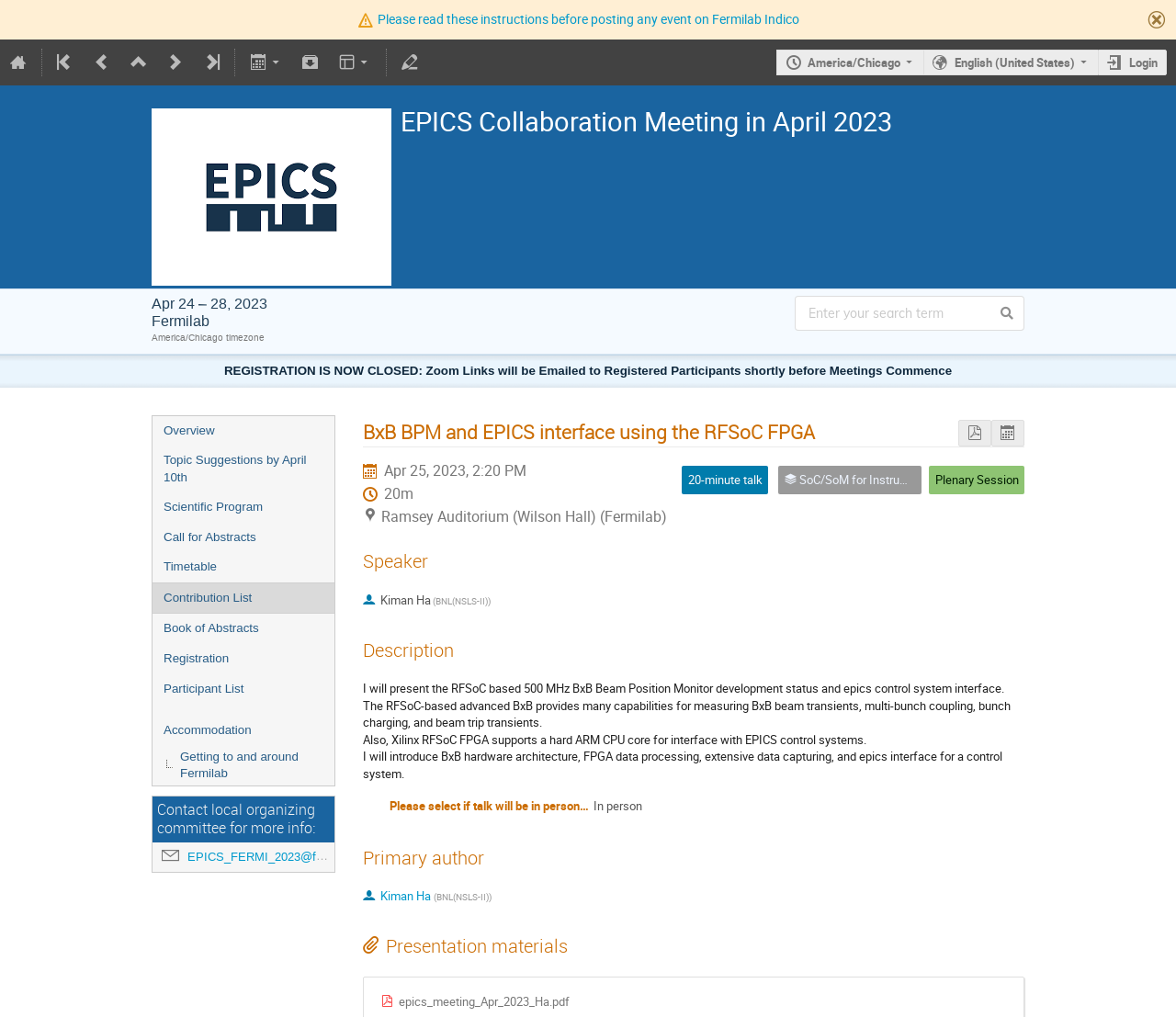Use the details in the image to answer the question thoroughly: 
What is the date of the EPICS Collaboration Meeting?

The date of the EPICS Collaboration Meeting can be found on the webpage, specifically in the section that displays the meeting details, which is located near the top of the page. The date is mentioned as 'Apr 24 – 28, 2023'.